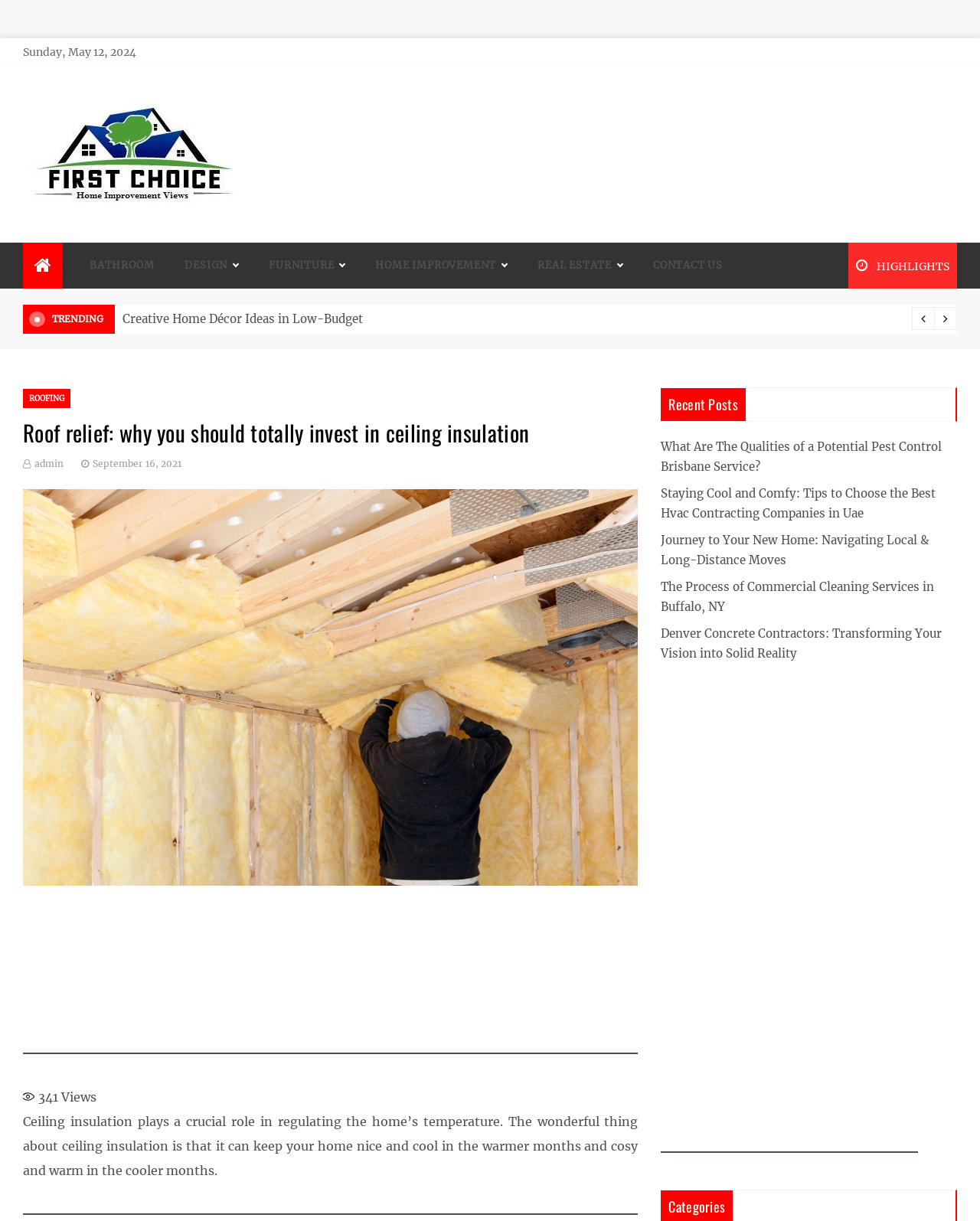Show the bounding box coordinates for the element that needs to be clicked to execute the following instruction: "Click on the 'CONTACT US' link". Provide the coordinates in the form of four float numbers between 0 and 1, i.e., [left, top, right, bottom].

[0.651, 0.199, 0.738, 0.236]